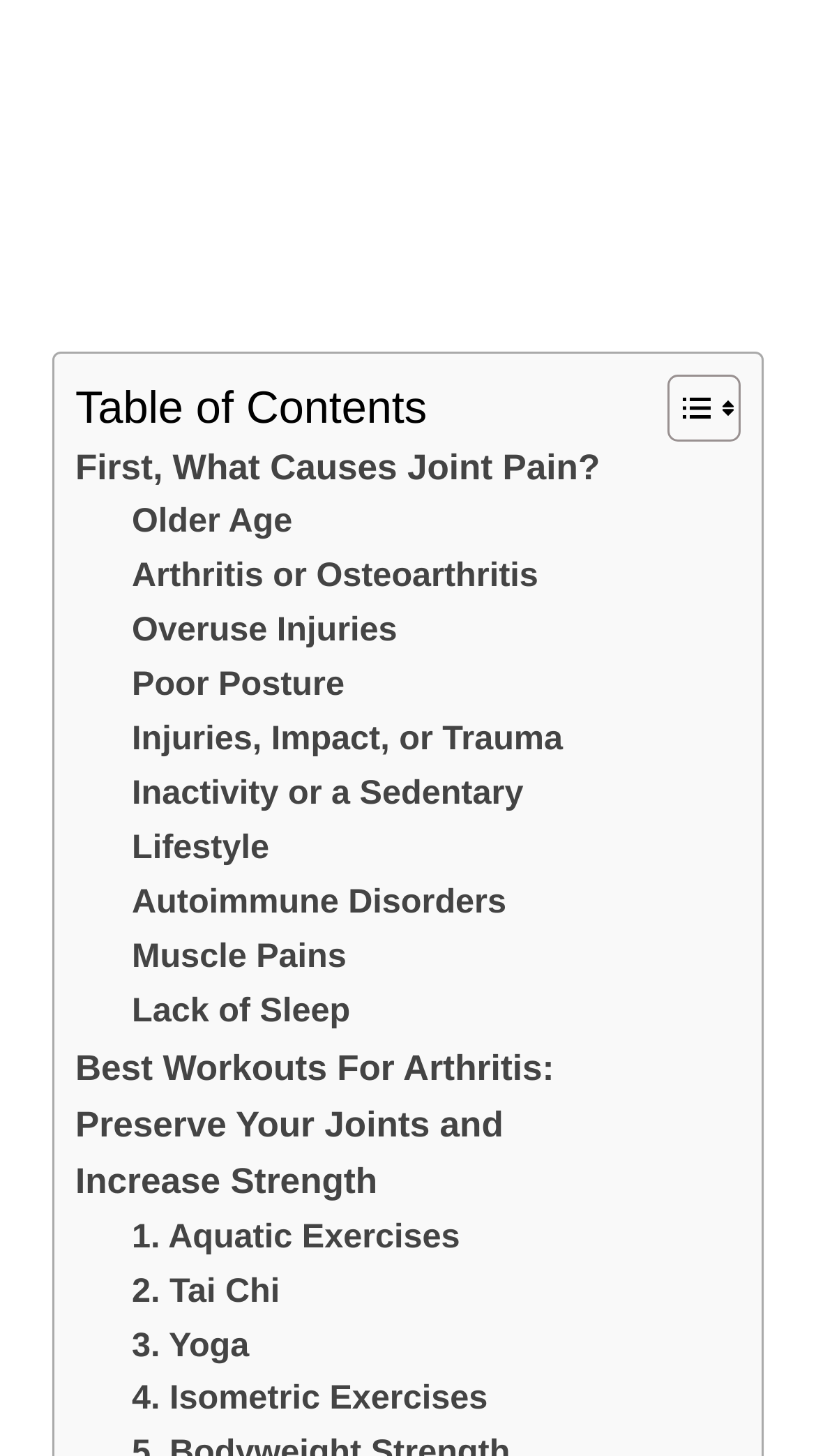How many images are on the webpage?
Please provide a single word or phrase as your answer based on the image.

2